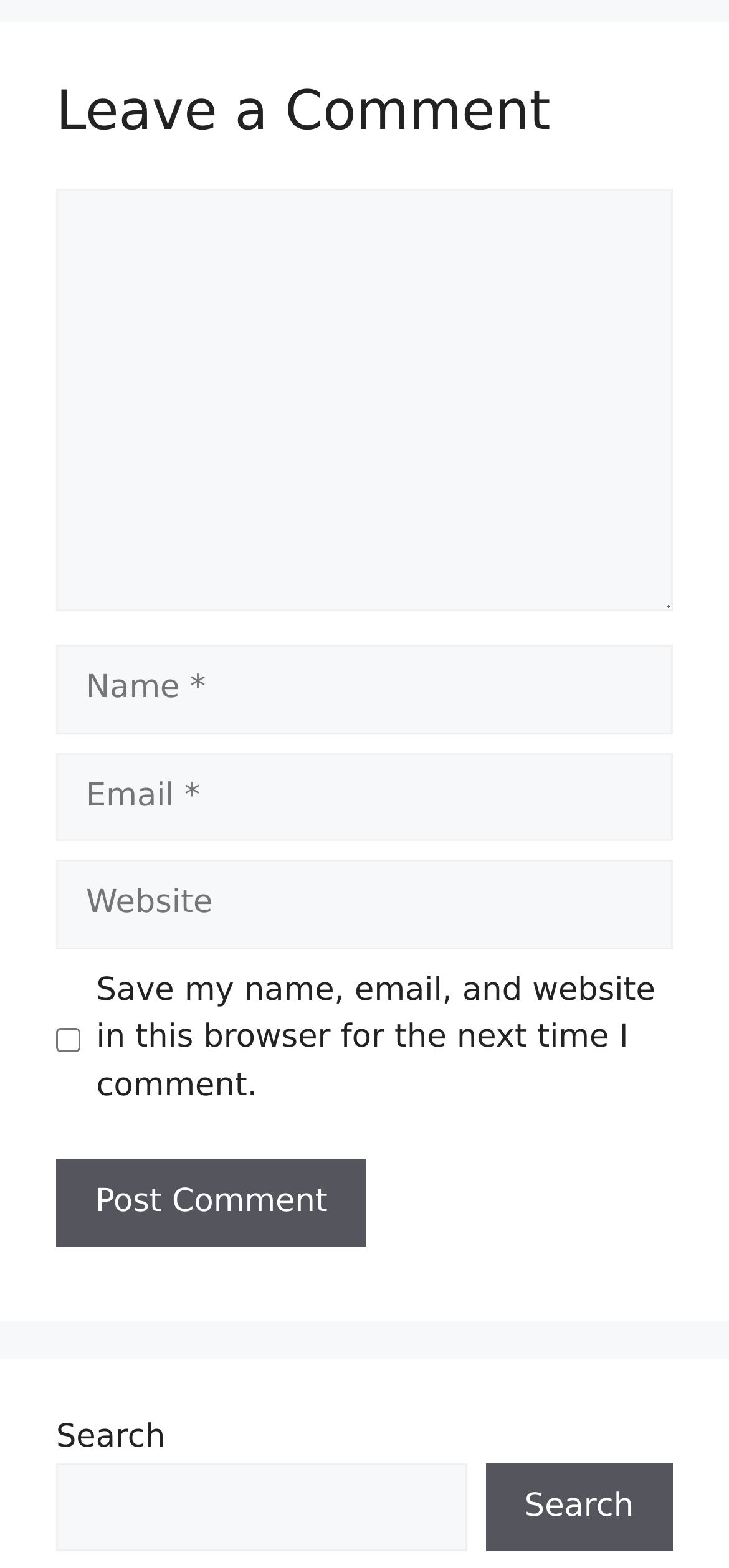Extract the bounding box coordinates for the UI element described as: "aria-label="Go to slide 3"".

None